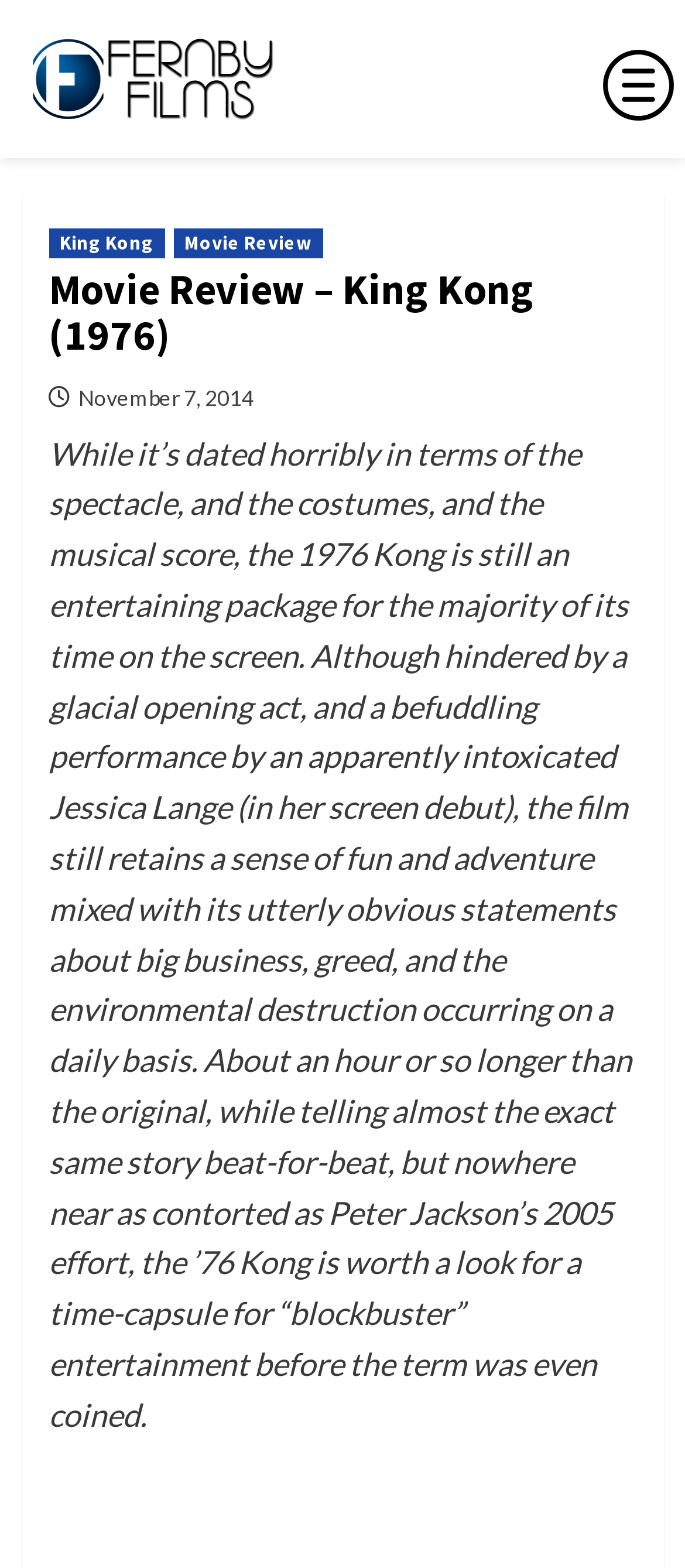Identify the main heading from the webpage and provide its text content.

Movie Review – King Kong (1976)